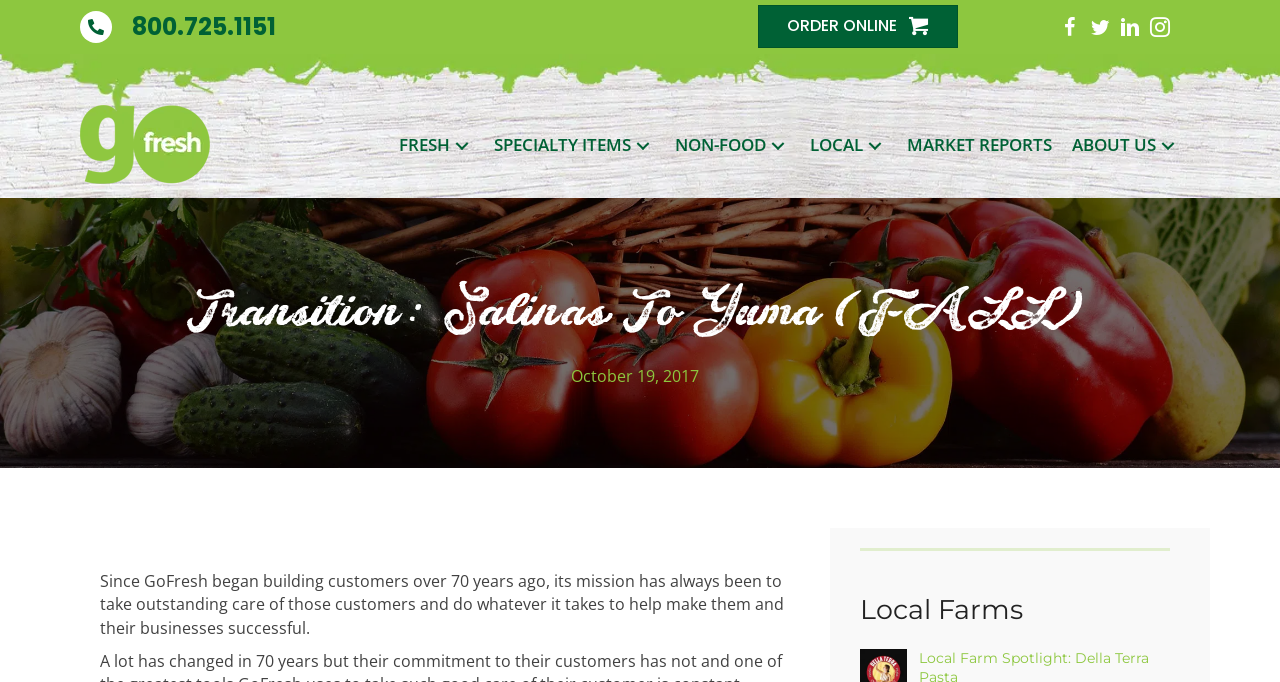Please indicate the bounding box coordinates for the clickable area to complete the following task: "Explore Fresh menu". The coordinates should be specified as four float numbers between 0 and 1, i.e., [left, top, right, bottom].

[0.304, 0.181, 0.378, 0.246]